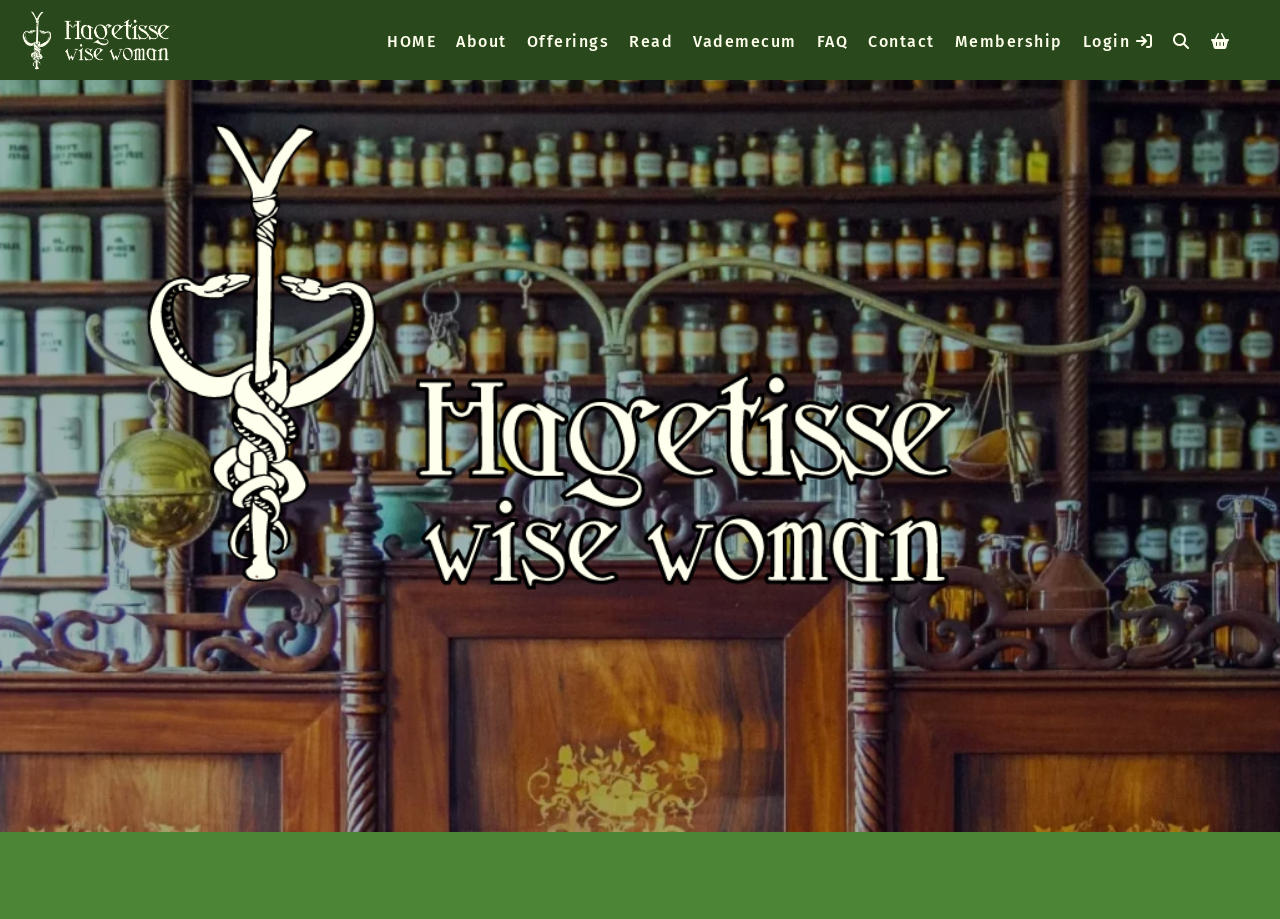What is the main heading displayed on the webpage? Please provide the text.

Why can’t I see everything in the plant vademecum?